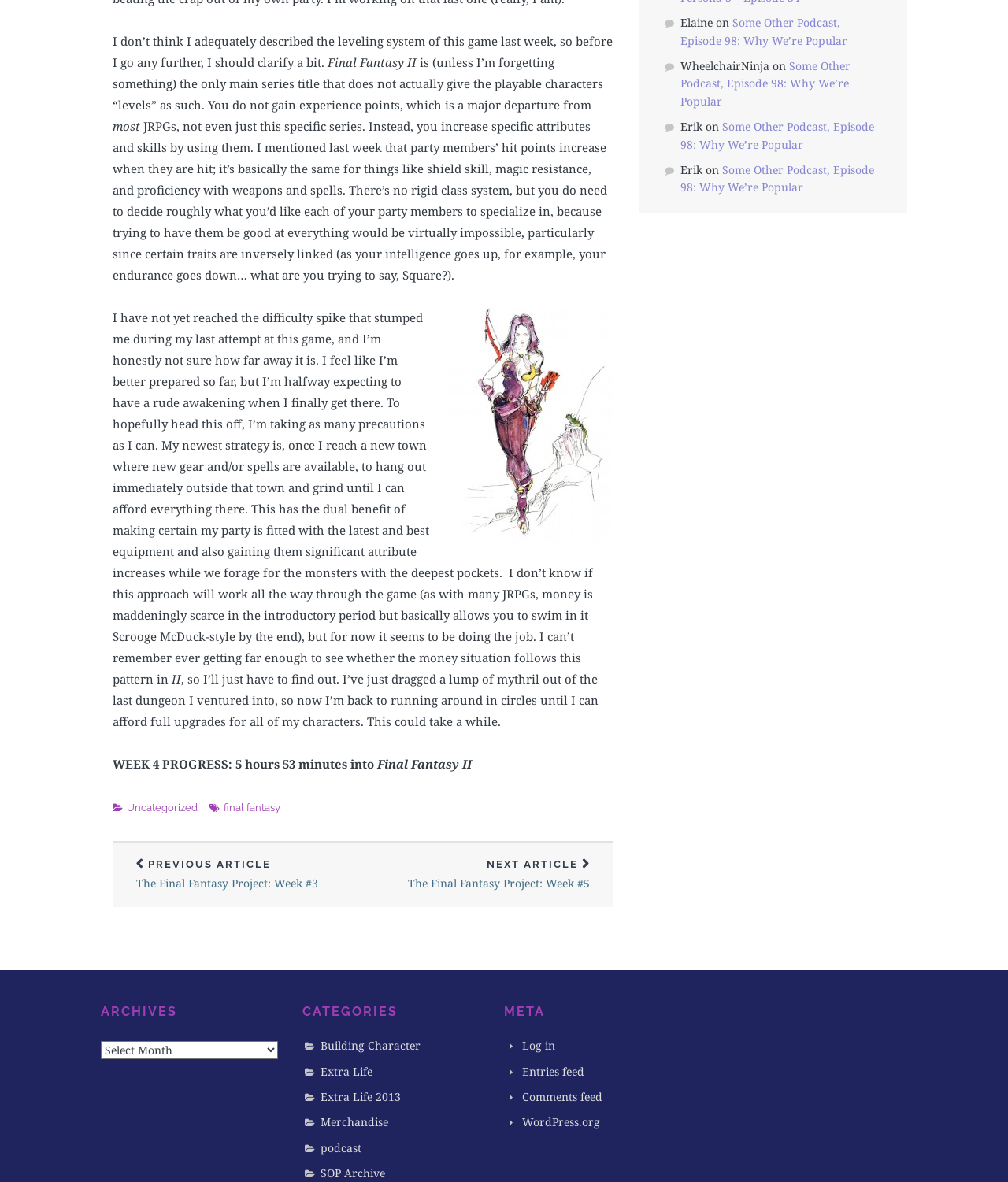What is the name of the image shown in the article?
Answer with a single word or phrase, using the screenshot for reference.

Amano_Maria